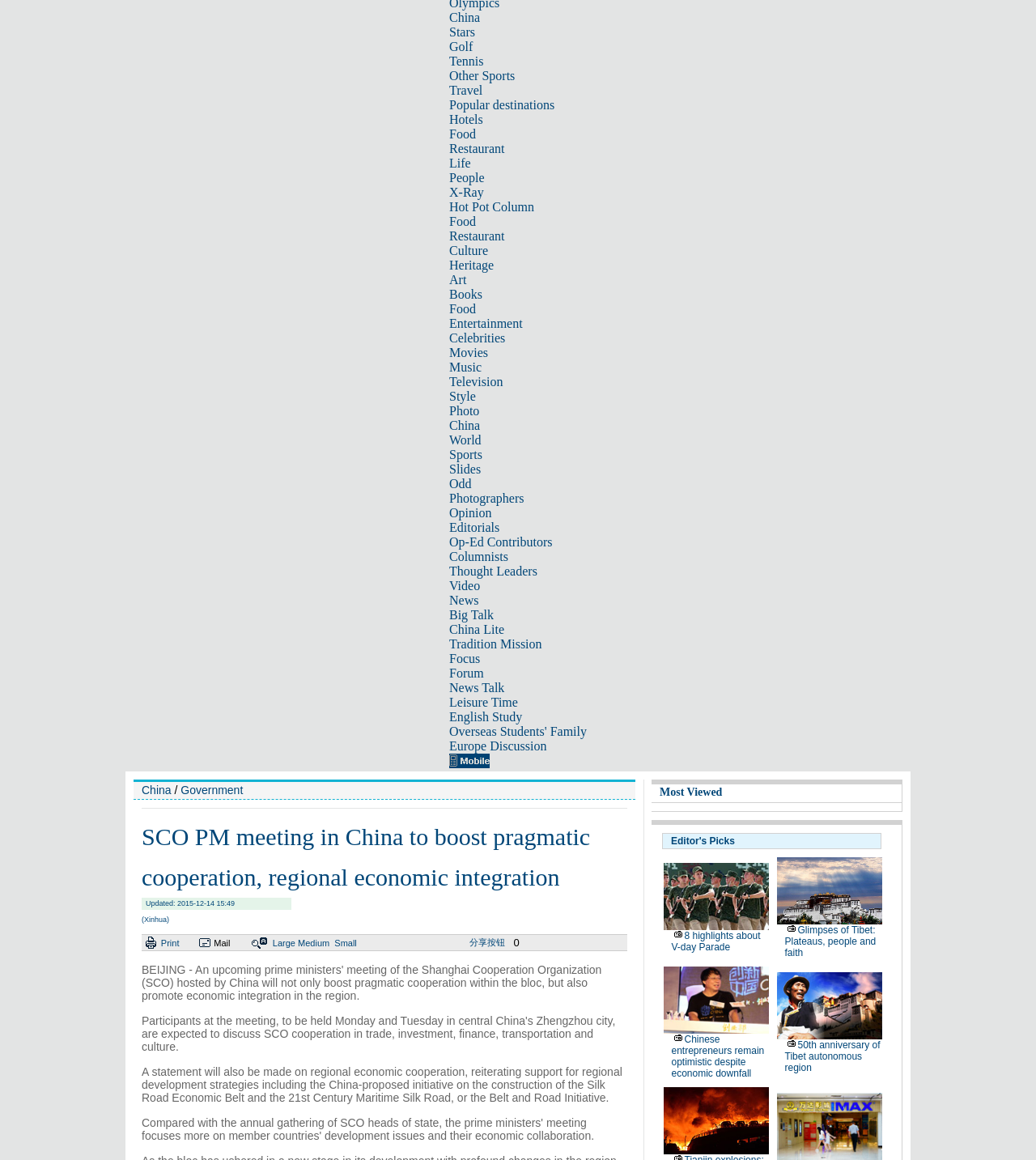Find the bounding box coordinates for the HTML element described in this sentence: "8 highlights about V-day Parade". Provide the coordinates as four float numbers between 0 and 1, in the format [left, top, right, bottom].

[0.648, 0.802, 0.734, 0.821]